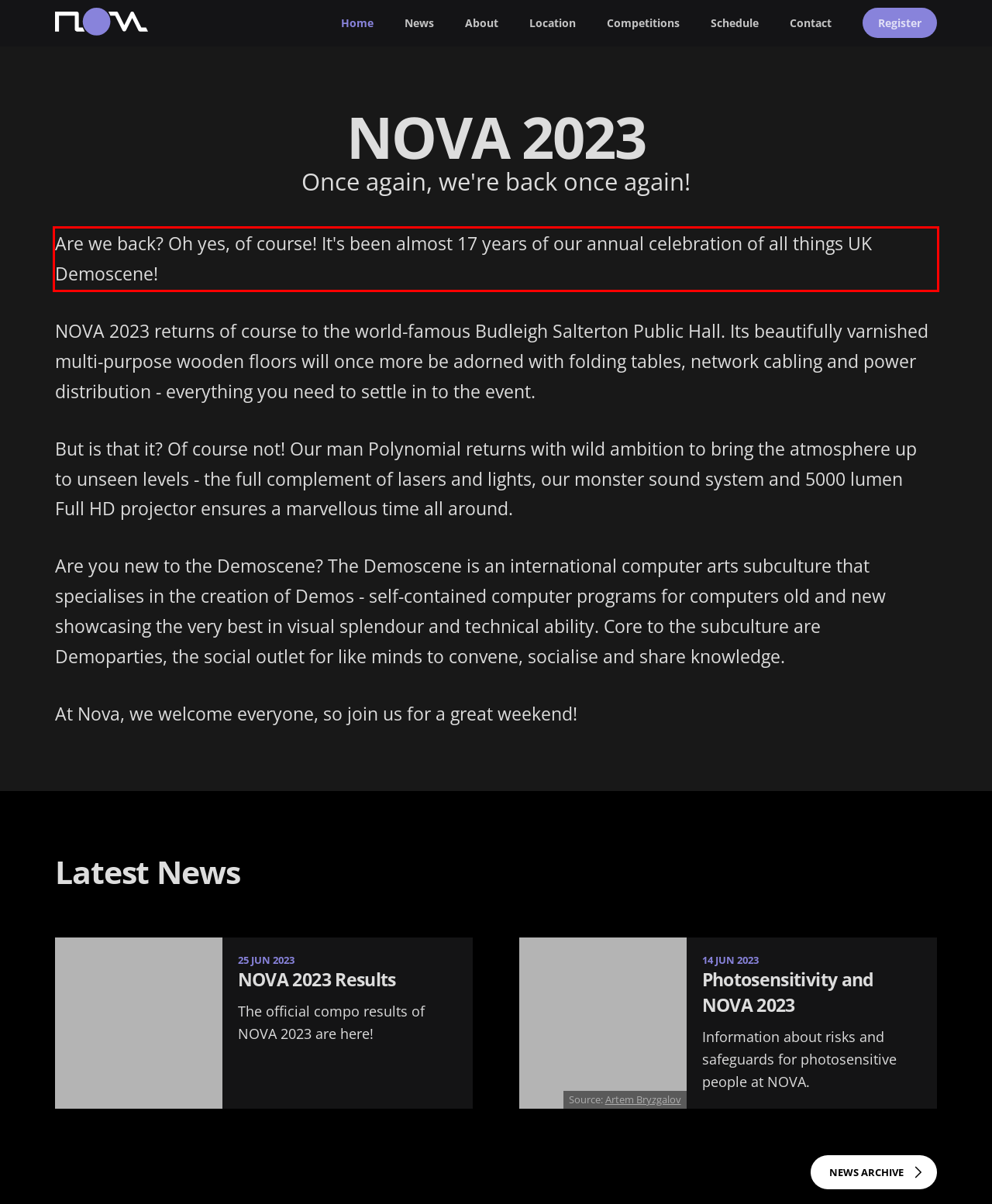Please recognize and transcribe the text located inside the red bounding box in the webpage image.

Are we back? Oh yes, of course! It's been almost 17 years of our annual celebration of all things UK Demoscene!